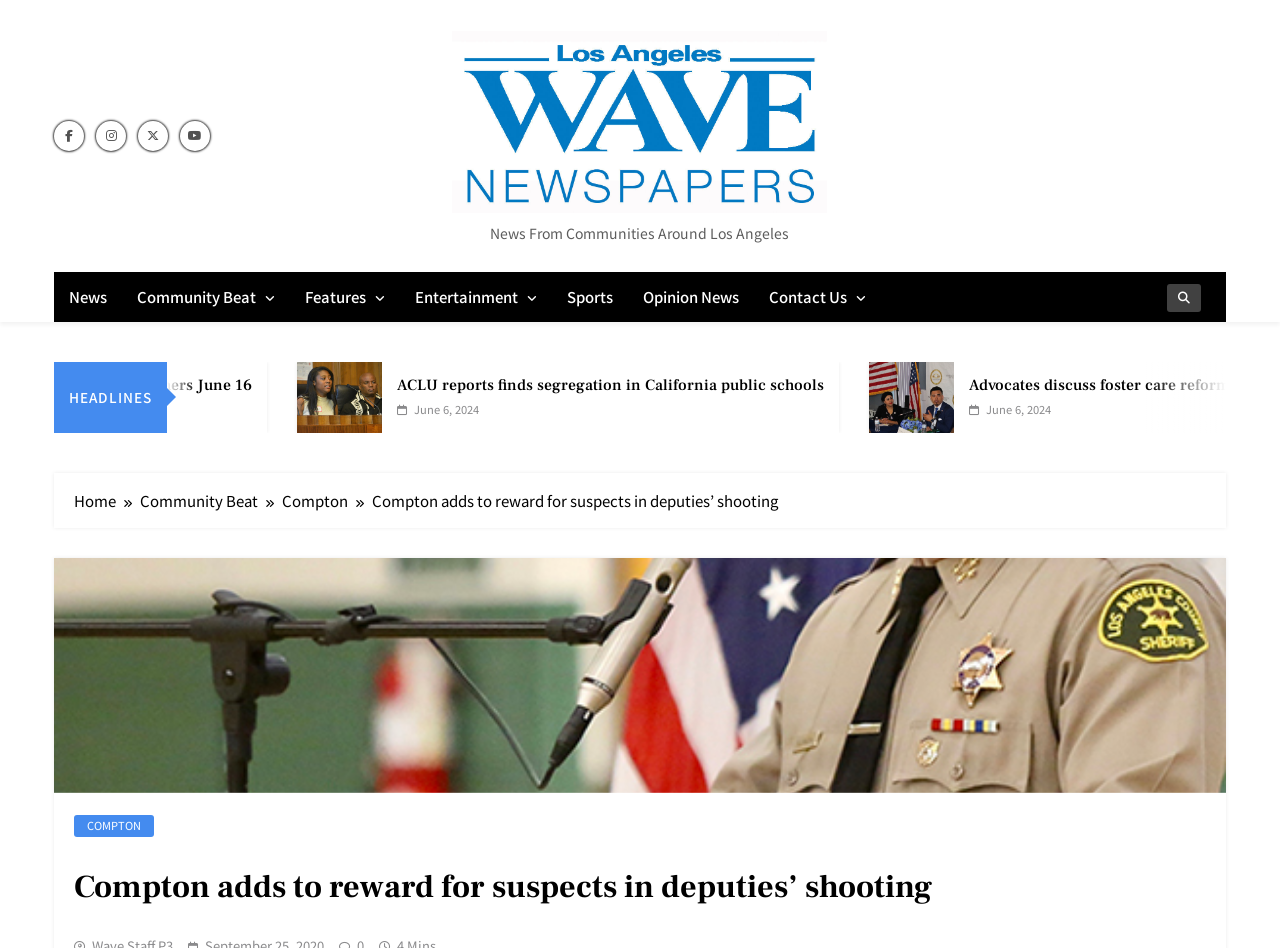Write an elaborate caption that captures the essence of the webpage.

The webpage appears to be a news article page, with a focus on community news around Los Angeles. At the top, there are four social media links, followed by a link to the website's main page. Below that, there is a section titled "News From Communities Around Los Angeles".

The main navigation menu is located below, with links to various sections such as News, Community Beat, Features, Entertainment, Sports, Opinion News, and Contact Us. Each of these links has an icon next to it.

On the left side of the page, there is a section titled "HEADLINES" with a figure and a heading that reads "ACLU reports finds segregation in California public schools". This section also includes a link to the article and an image. Below that, there is another section with a similar layout, featuring an article about foster care reforms for Black youth.

To the right of these sections, there is a column with a series of links, each with a date and time stamp. These links appear to be related to the articles featured in the headlines section.

At the bottom of the page, there is a navigation section titled "Breadcrumbs" that shows the user's current location within the website. This section includes links to the Home page, Community Beat, and Compton, as well as a static text element that displays the title of the current article, "Compton adds to reward for suspects in deputies’ shooting".